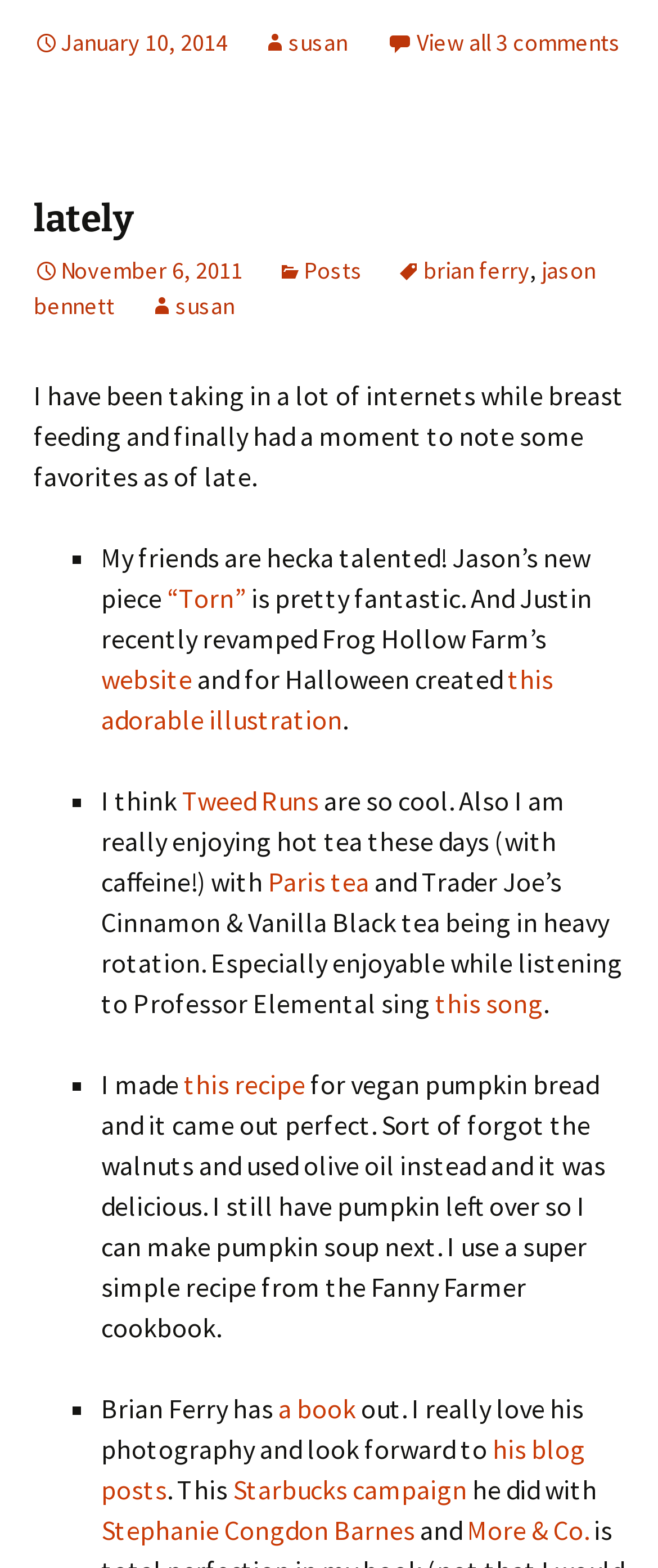What is the name of the book mentioned in the post?
Refer to the screenshot and deliver a thorough answer to the question presented.

The name of the book mentioned in the post is not specified, but it is mentioned as 'a book' by Brian Ferry, which is linked to his blog posts.